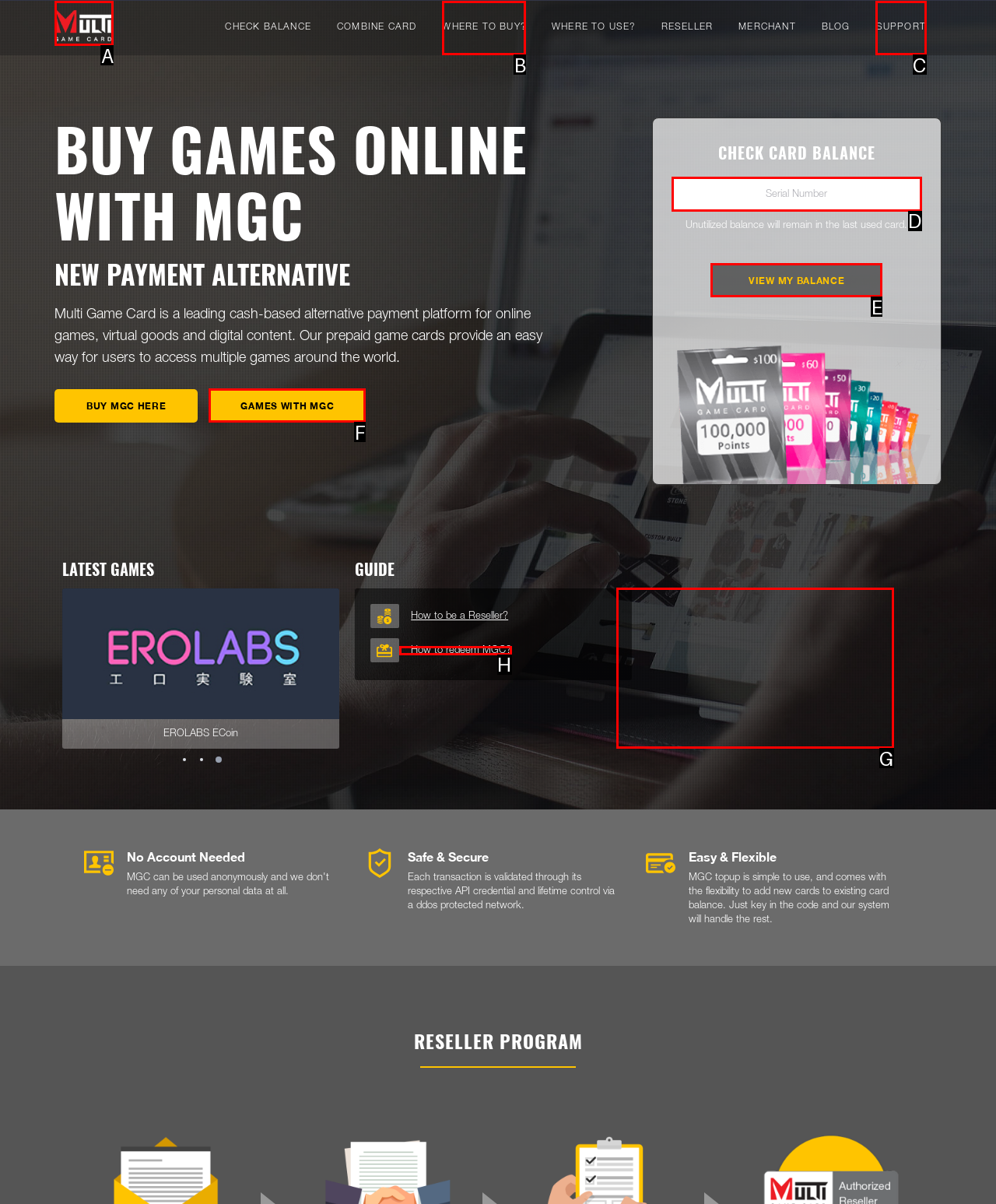To complete the task: Check games with MGC, select the appropriate UI element to click. Respond with the letter of the correct option from the given choices.

F